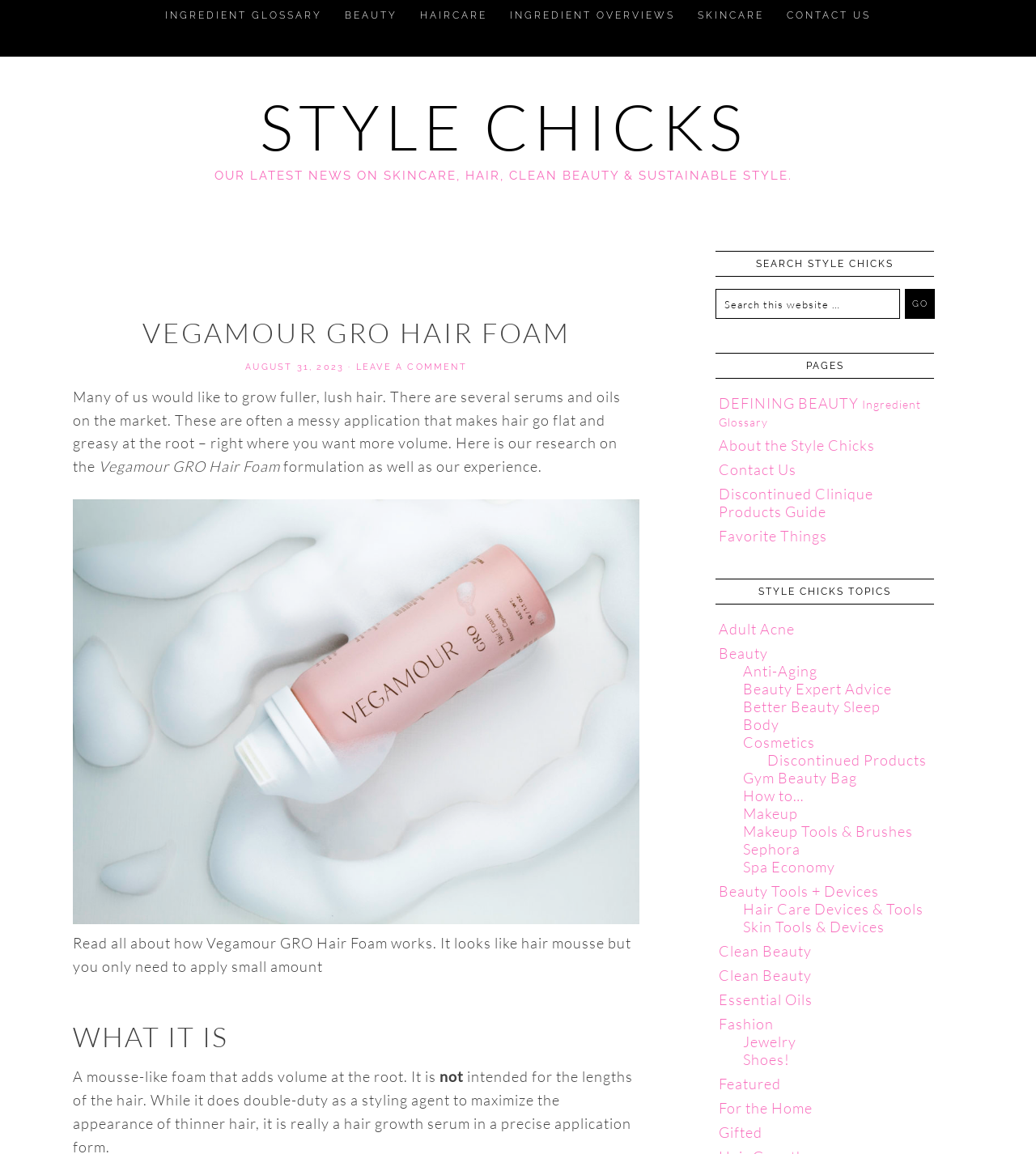Use a single word or phrase to respond to the question:
What is the topic of the 'STYLE CHICKS TOPICS' section?

Beauty